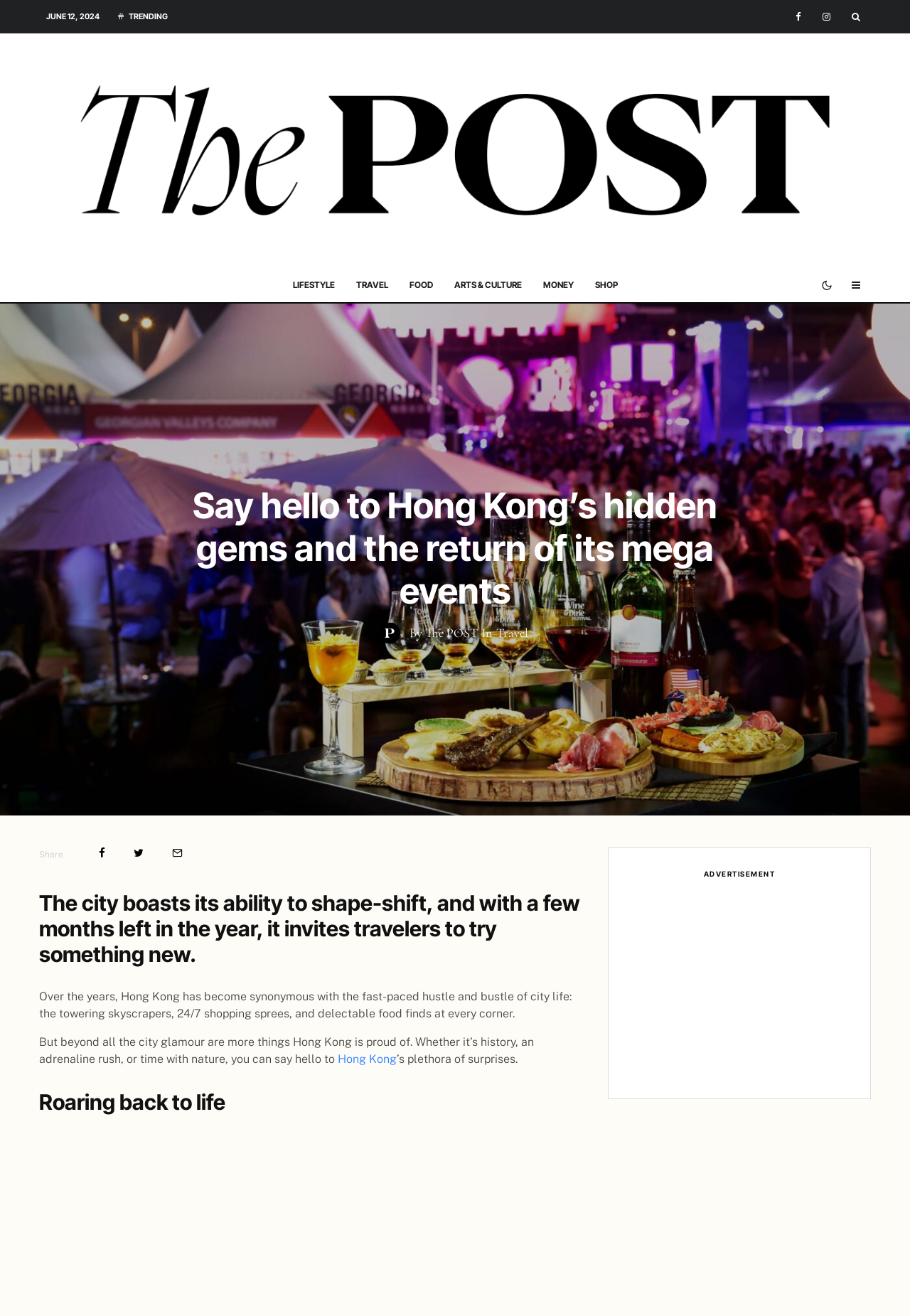What is the headline of the webpage?

Say hello to Hong Kong’s hidden gems and the return of its mega events